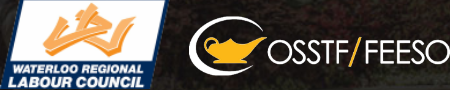Describe all the important aspects and details of the image.

The image features two logos side by side, representing important organizations in the labor sector. On the left, the logo for the **Waterloo Regional Labour Council** is prominently displayed, characterized by its distinctive orange and gold colors, layered design, and symbolic crown-like icon that signifies leadership in labor advocacy. The right side showcases the logo of **OSSTF/FEESO**, which represents the Ontario Secondary School Teachers' Federation. This logo features a sleek design with a stylized lamp and the acronym "OSSTF/FEESO" in bold, professional typography. Together, these logos represent the collaboration and commitment to workers' rights and educational advocacy in the region. The background subtly enhances the logos, making them stand out as beacons of community support and collective strength.